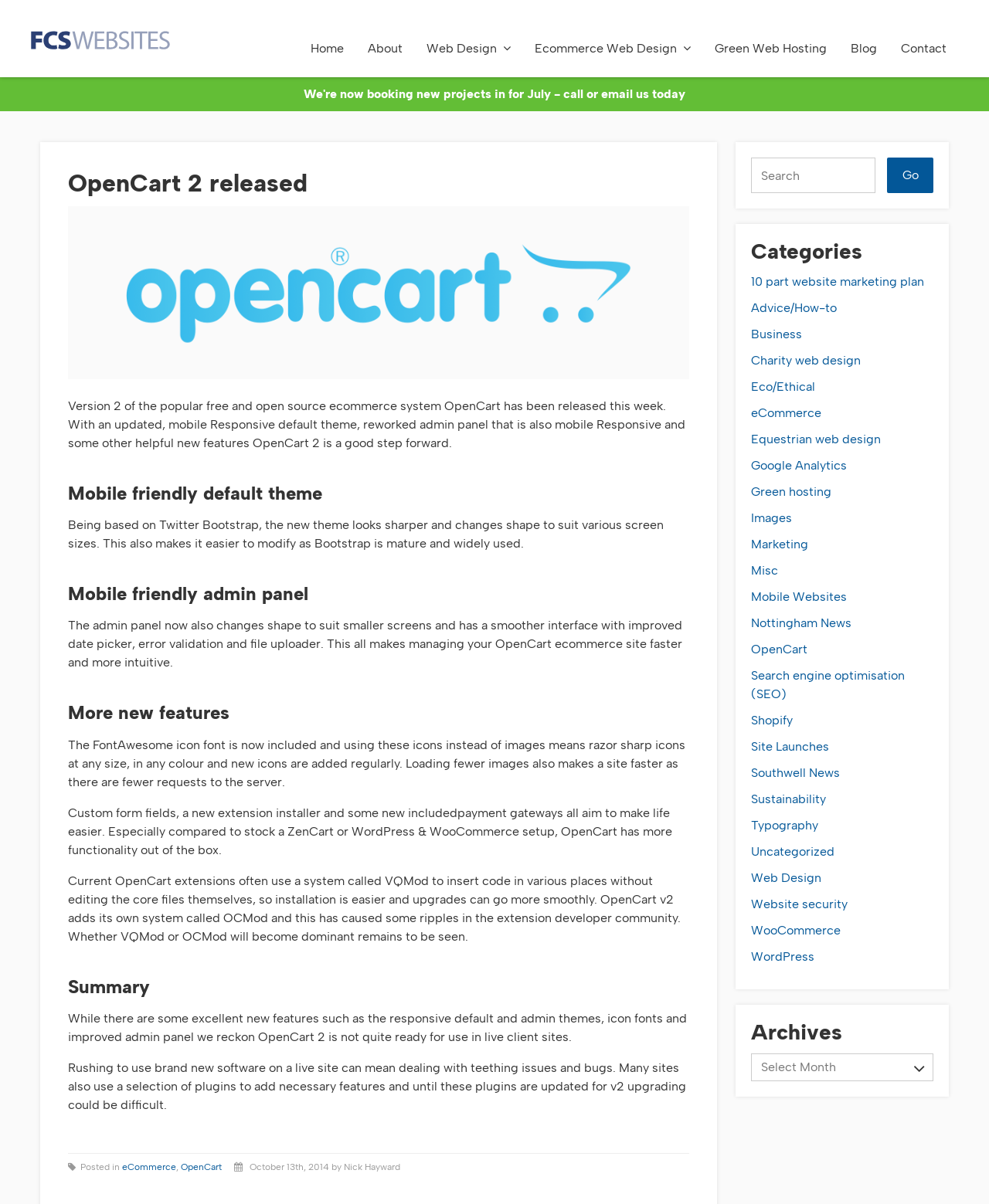Refer to the image and provide a thorough answer to this question:
What is the purpose of the search box?

The search box is located at the top right corner of the webpage, and it allows users to search for specific content within the website.